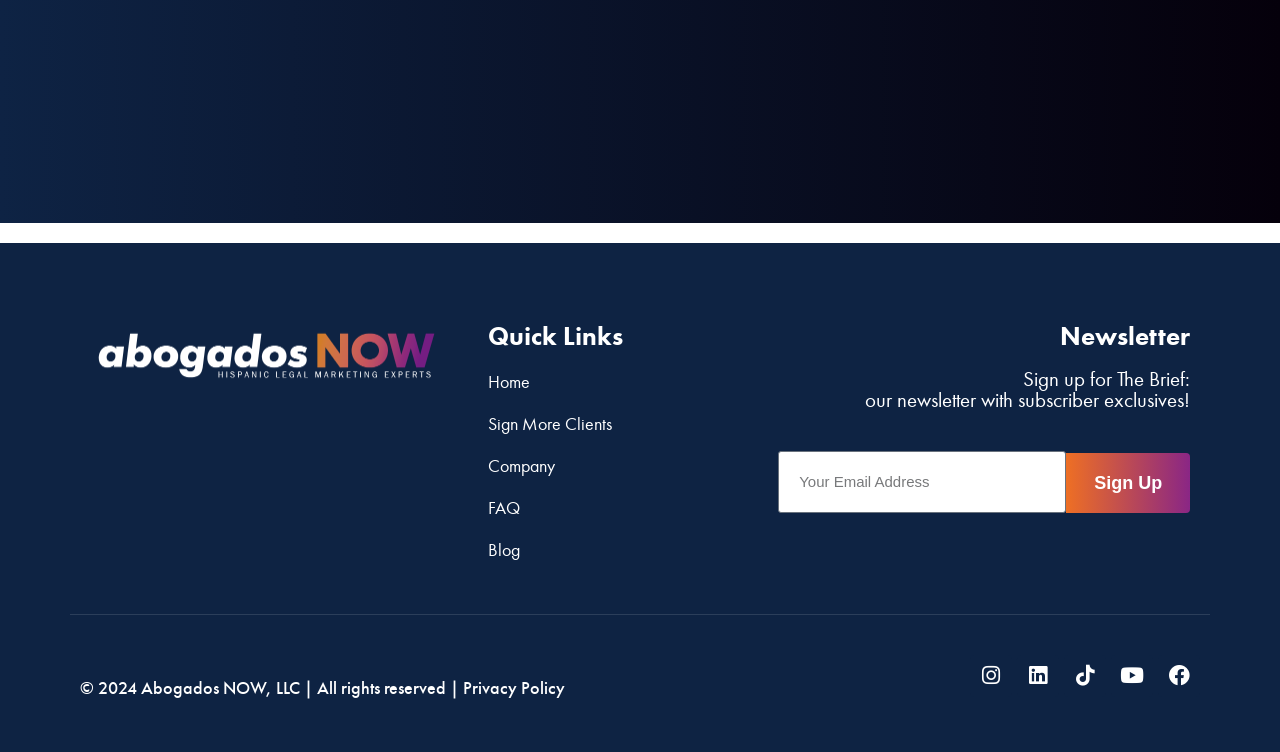Determine the bounding box coordinates for the element that should be clicked to follow this instruction: "Enter email address in the newsletter sign-up field". The coordinates should be given as four float numbers between 0 and 1, in the format [left, top, right, bottom].

[0.608, 0.599, 0.833, 0.682]